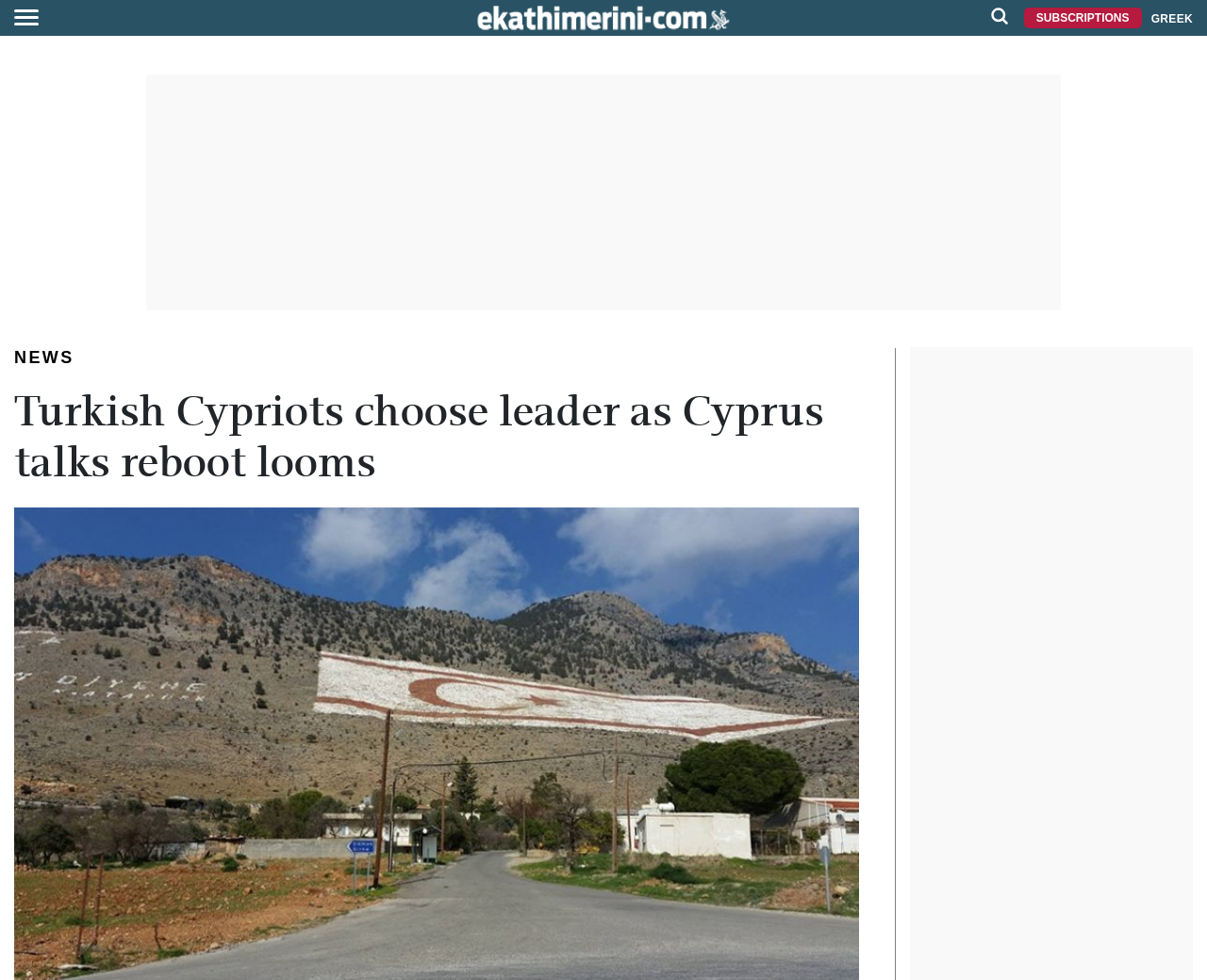What type of content is available on the webpage?
Use the screenshot to answer the question with a single word or phrase.

News